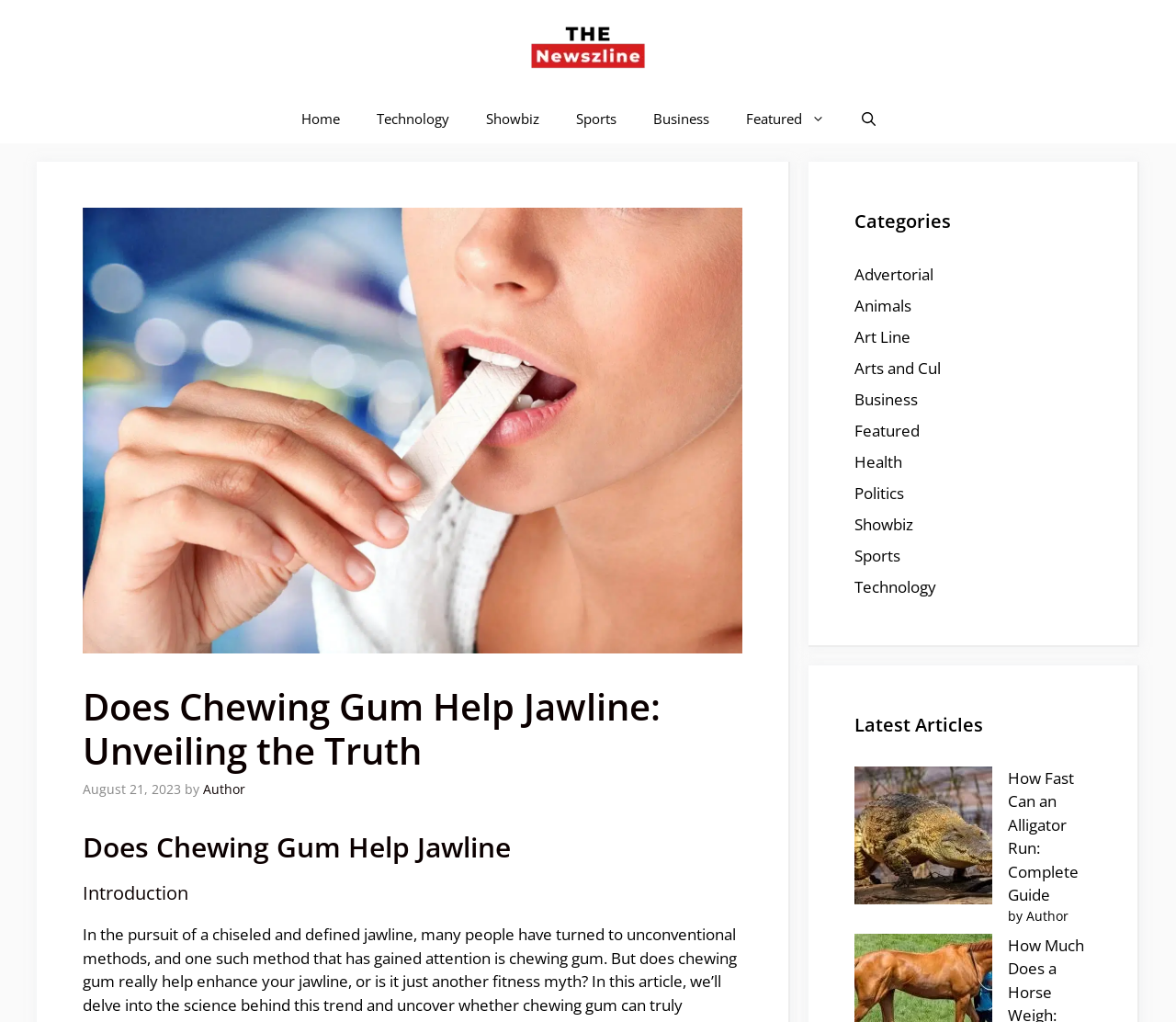Given the element description, predict the bounding box coordinates in the format (top-left x, top-left y, bottom-right x, bottom-right y). Make sure all values are between 0 and 1. Here is the element description: Art Line

[0.727, 0.319, 0.774, 0.34]